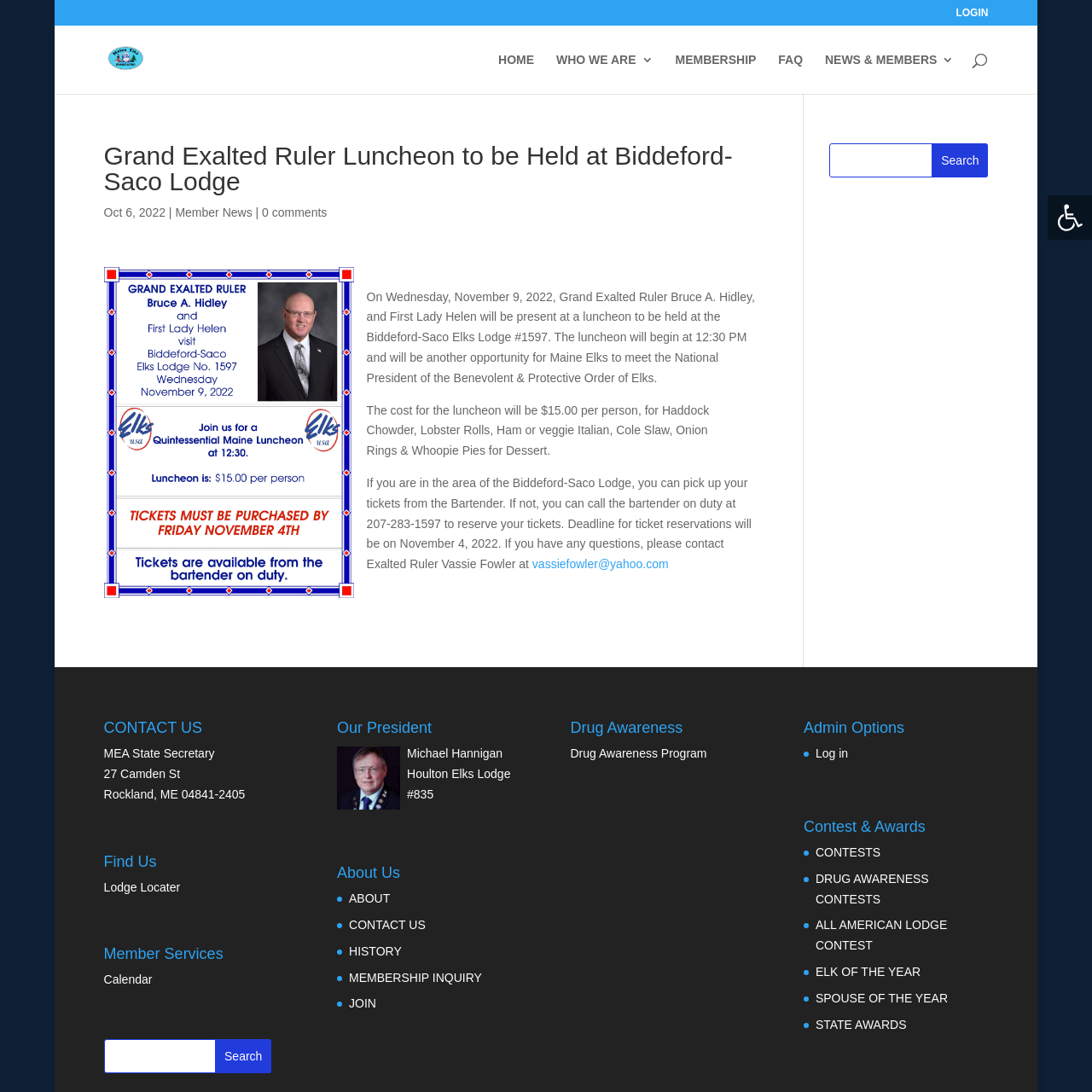Given the description "Buy Now ⟶", determine the bounding box of the corresponding UI element.

None